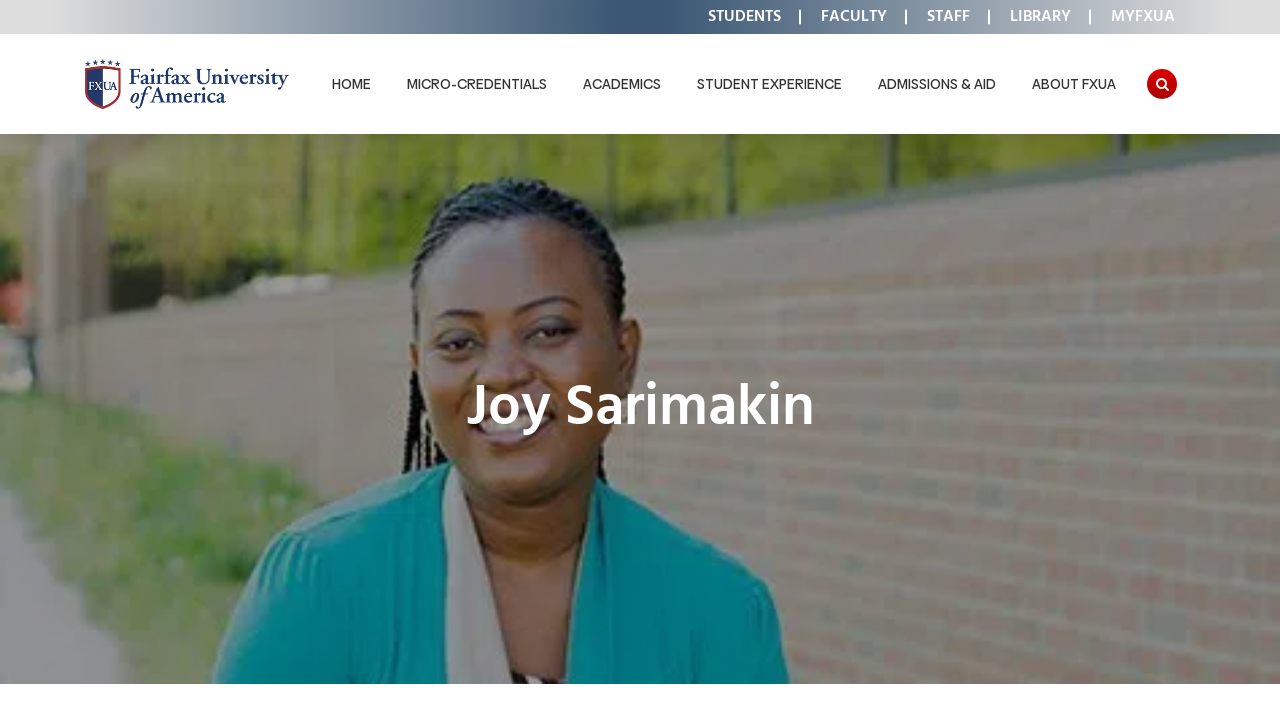Please determine the bounding box of the UI element that matches this description: Admissions & Aid. The coordinates should be given as (top-left x, top-left y, bottom-right x, bottom-right y), with all values between 0 and 1.

[0.682, 0.09, 0.782, 0.145]